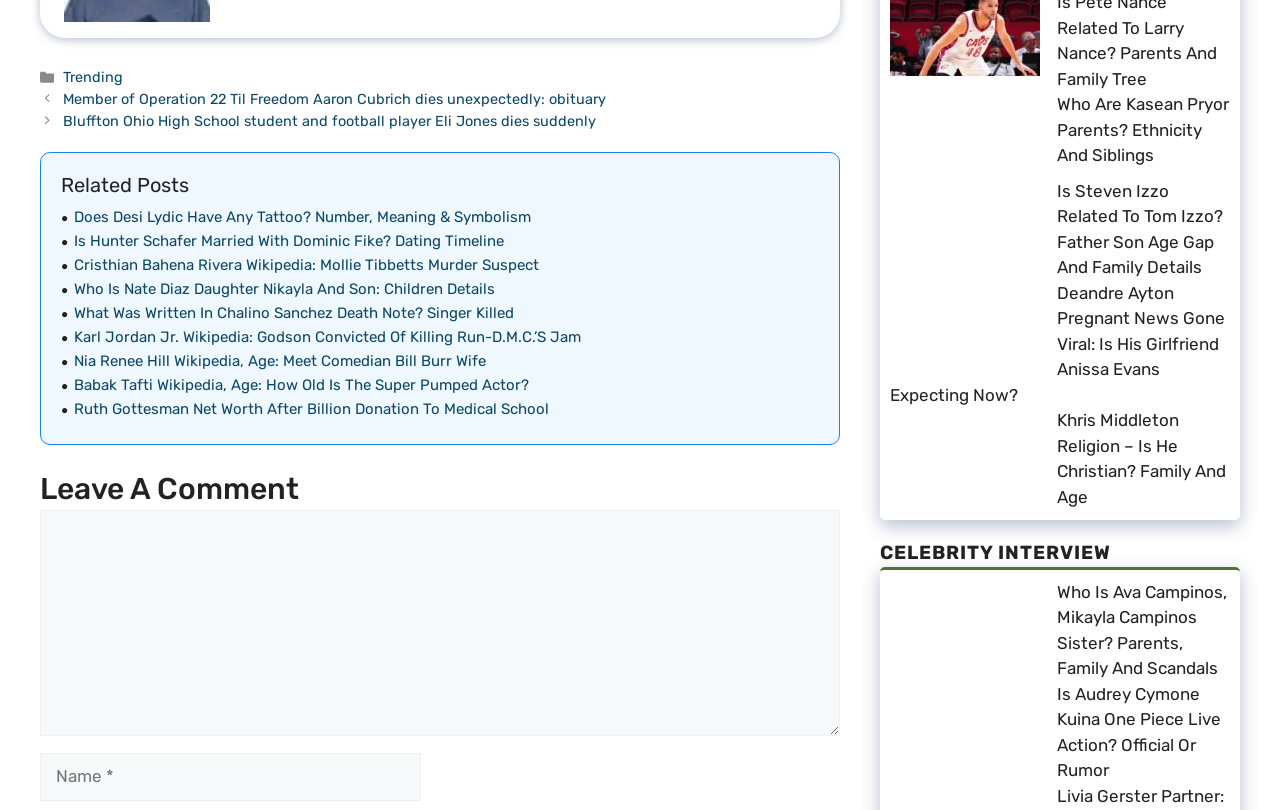Using the description "Trending", locate and provide the bounding box of the UI element.

[0.049, 0.094, 0.096, 0.116]